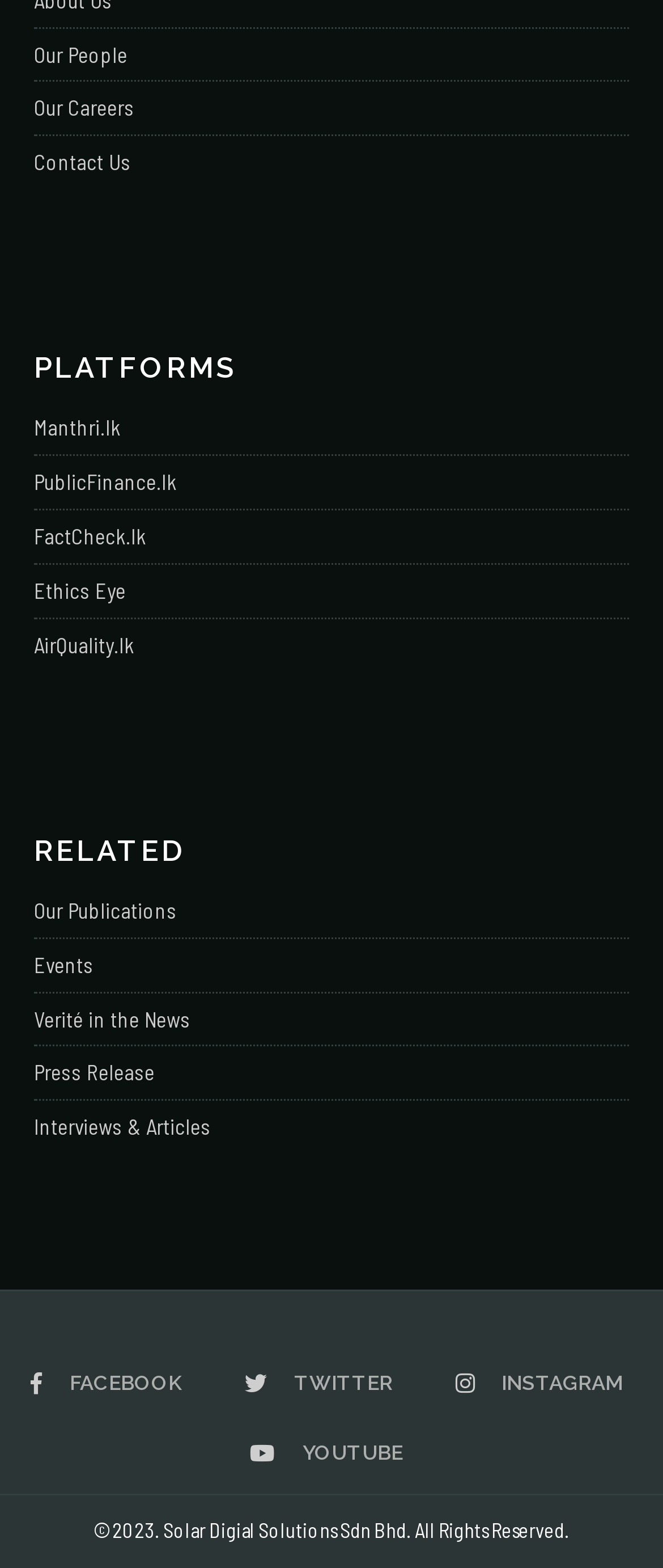Please find the bounding box coordinates (top-left x, top-left y, bottom-right x, bottom-right y) in the screenshot for the UI element described as follows: Interviews & Articles

[0.051, 0.71, 0.318, 0.727]